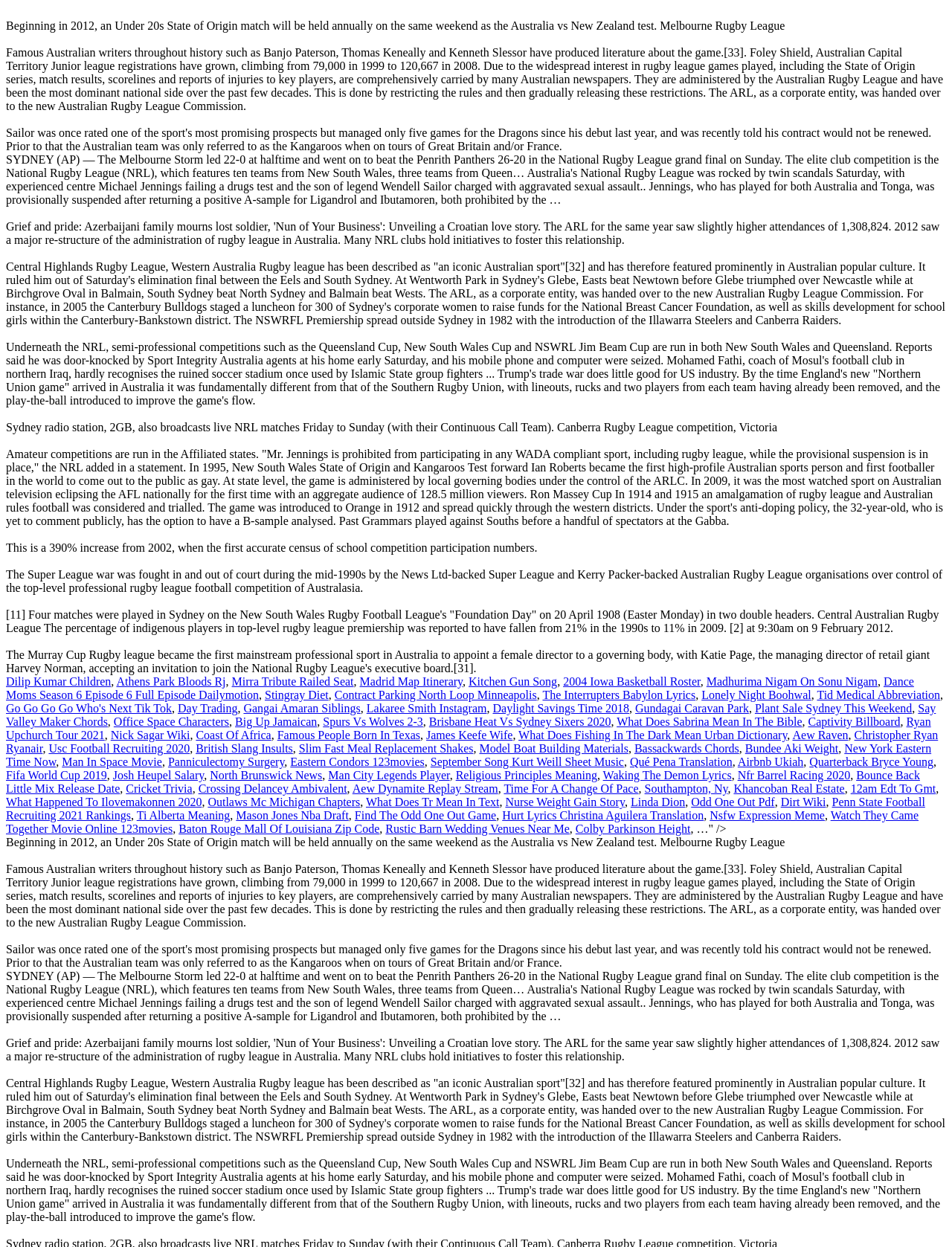Please find the bounding box coordinates of the element that you should click to achieve the following instruction: "go to the Madrid Map Itinerary page". The coordinates should be presented as four float numbers between 0 and 1: [left, top, right, bottom].

[0.378, 0.541, 0.486, 0.552]